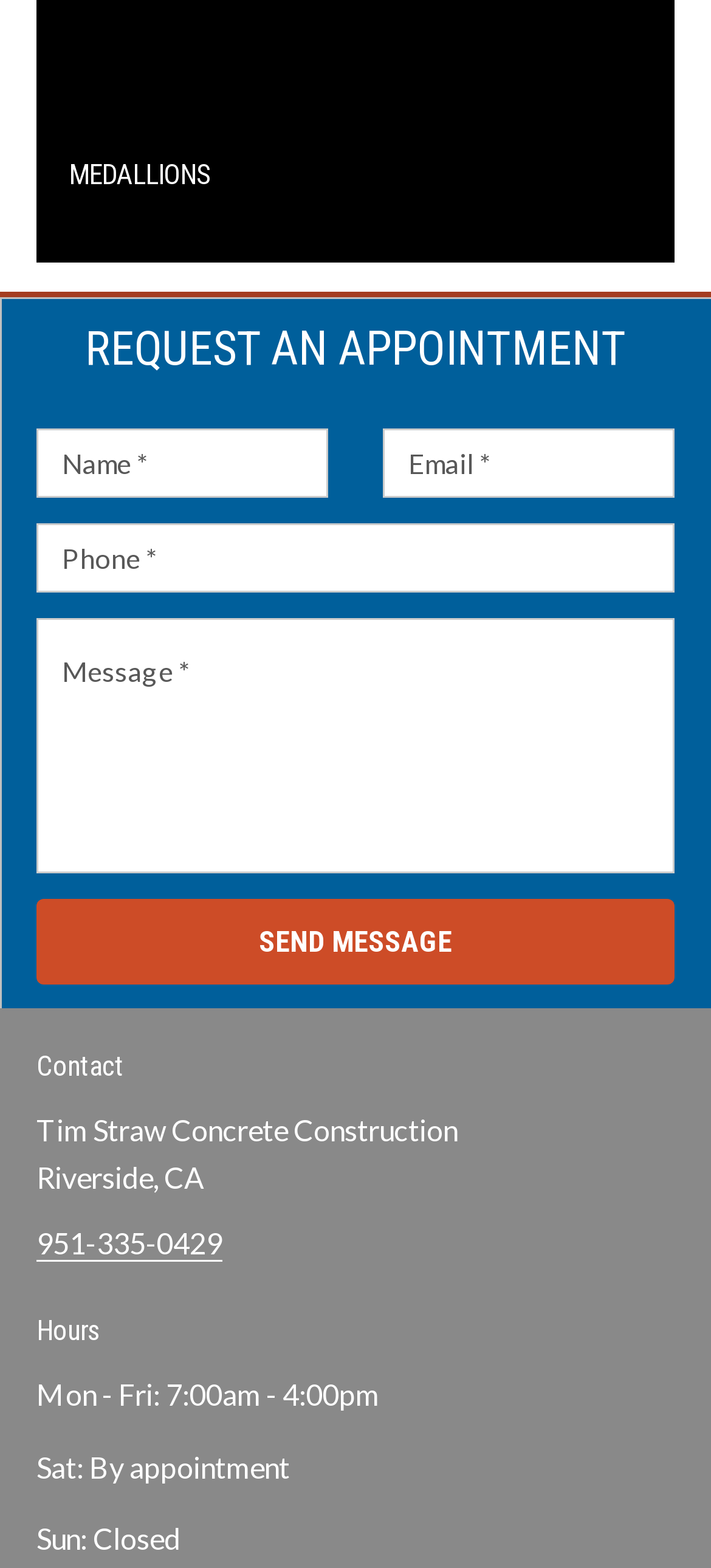What are the hours on Saturday?
Based on the content of the image, thoroughly explain and answer the question.

I found the hours on Saturday by looking at the StaticText element with the text 'Sat: By appointment' located at [0.051, 0.924, 0.408, 0.946].